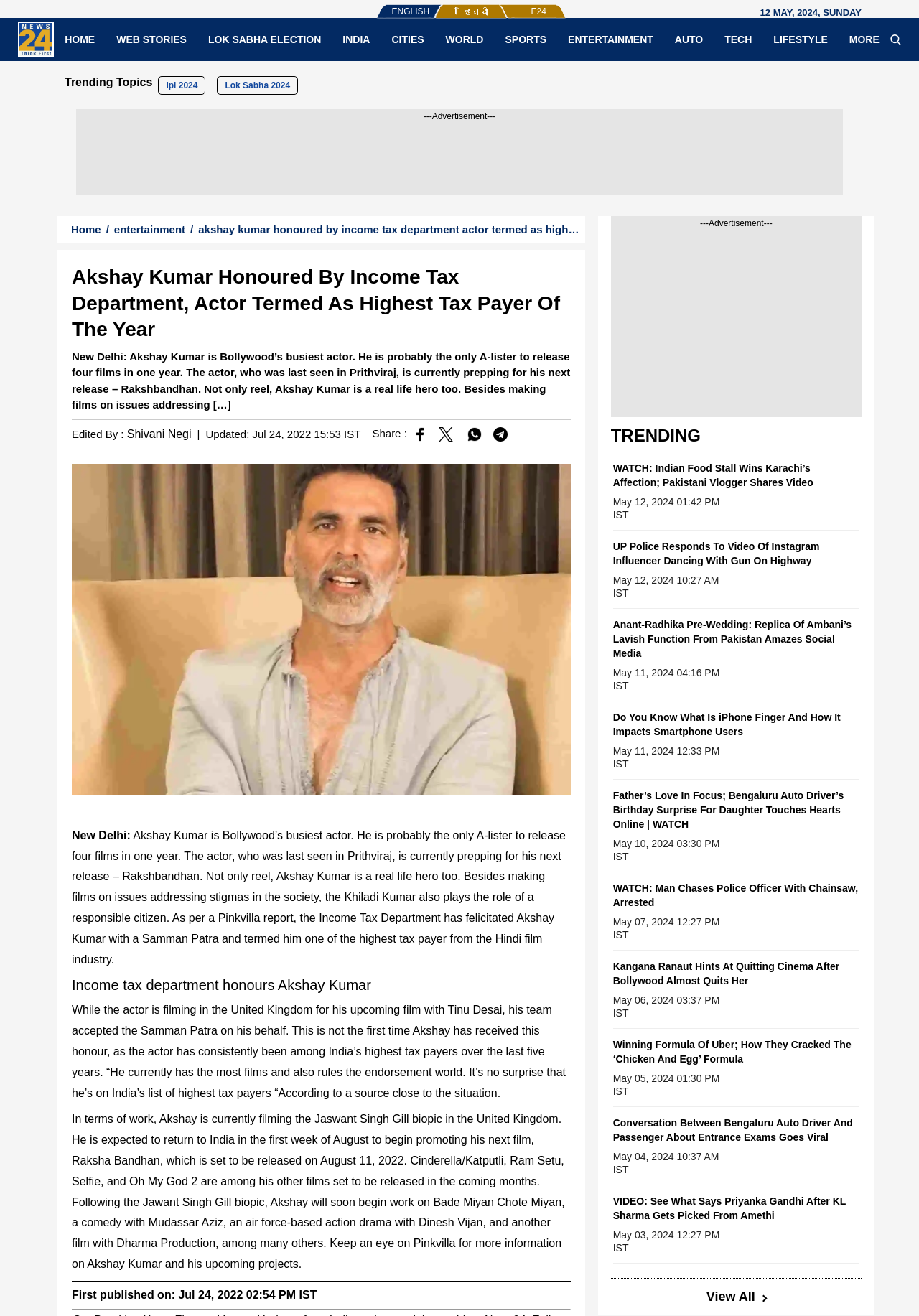Use a single word or phrase to answer this question: 
What is Akshay Kumar's profession?

Actor